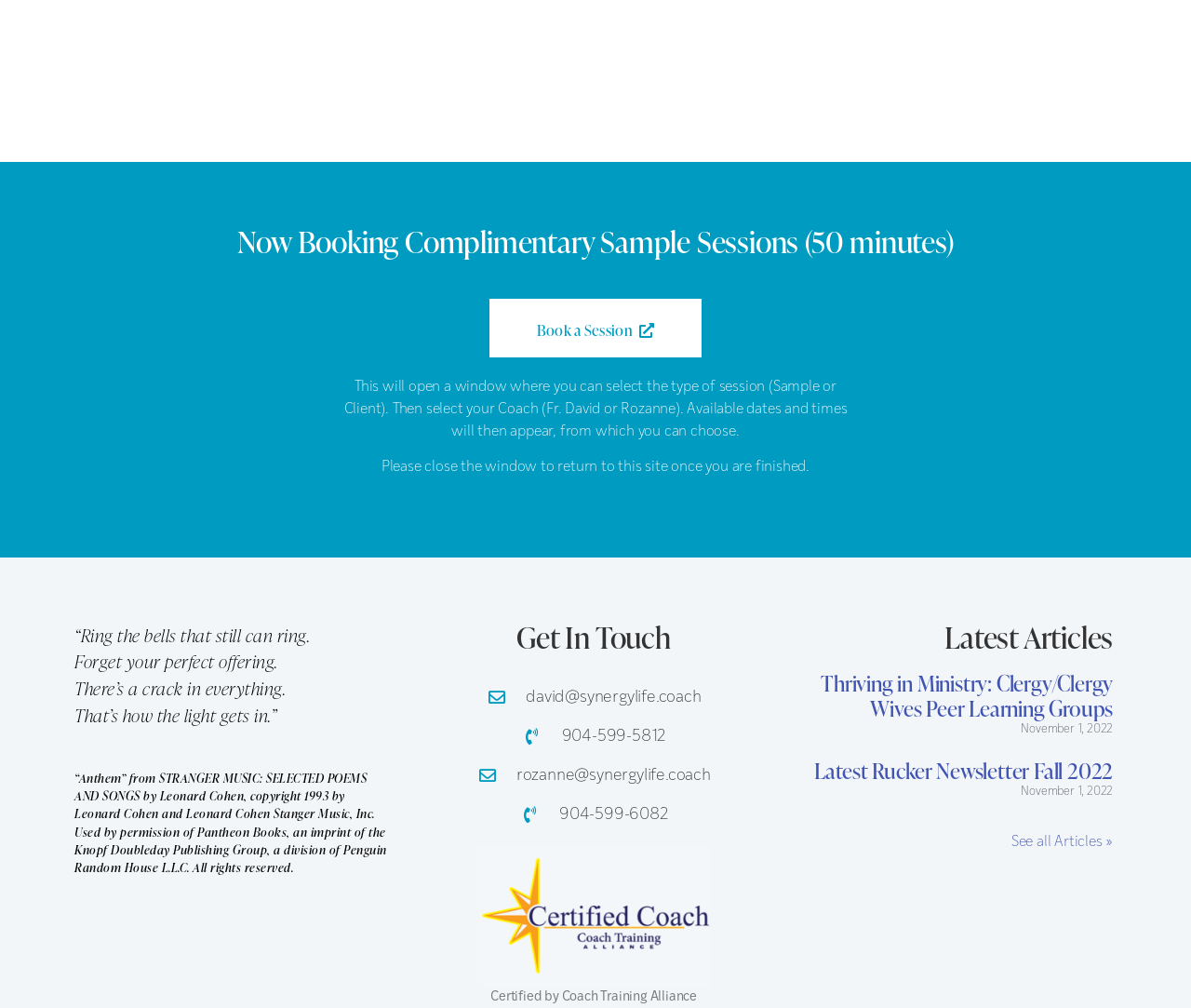Identify the bounding box coordinates of the clickable section necessary to follow the following instruction: "View all articles". The coordinates should be presented as four float numbers from 0 to 1, i.e., [left, top, right, bottom].

[0.849, 0.828, 0.934, 0.843]